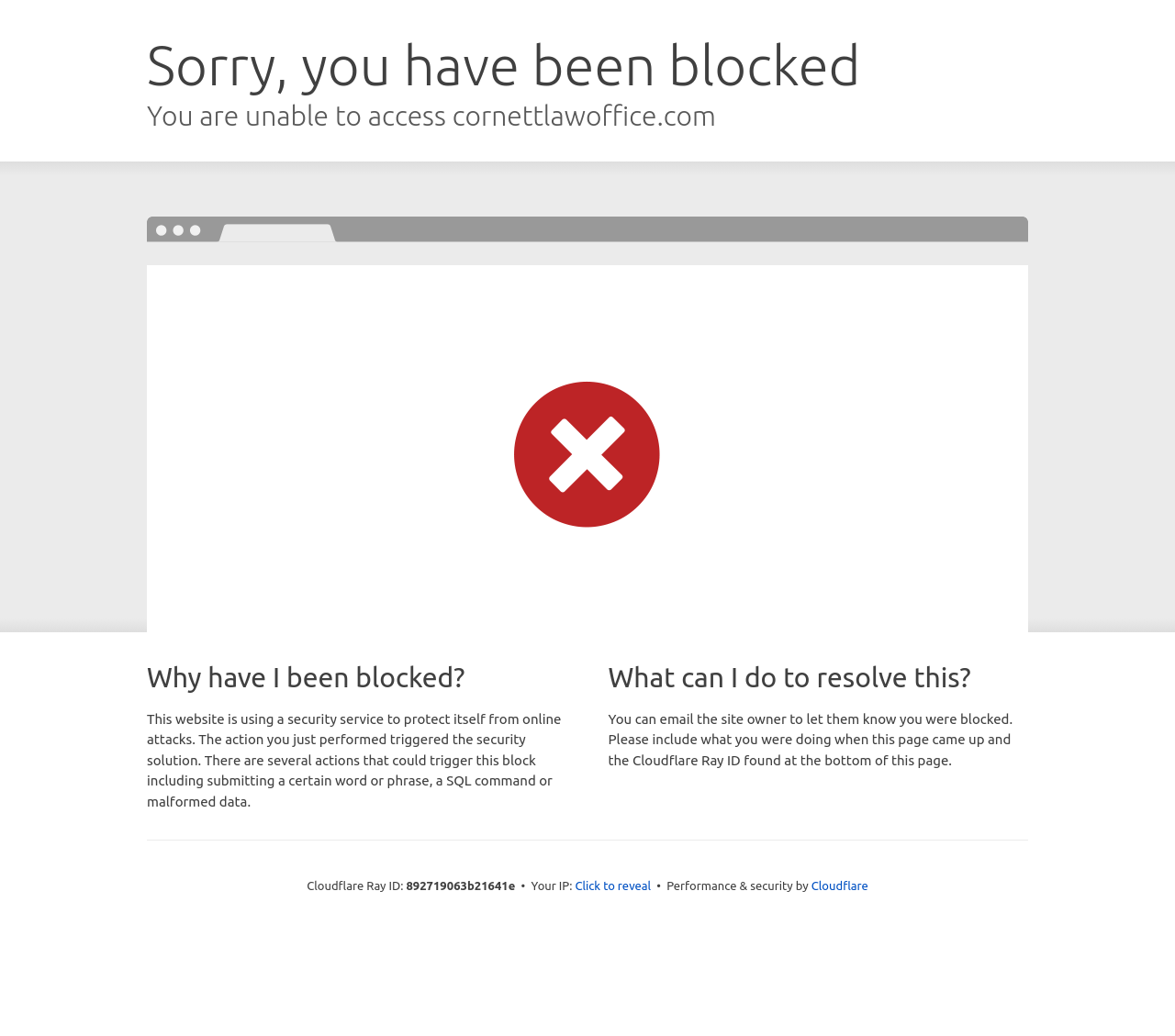Analyze the image and provide a detailed answer to the question: What is the purpose of the security service?

The purpose of the security service is to protect the website from online attacks, as stated in the text 'This website is using a security service to protect itself from online attacks.'